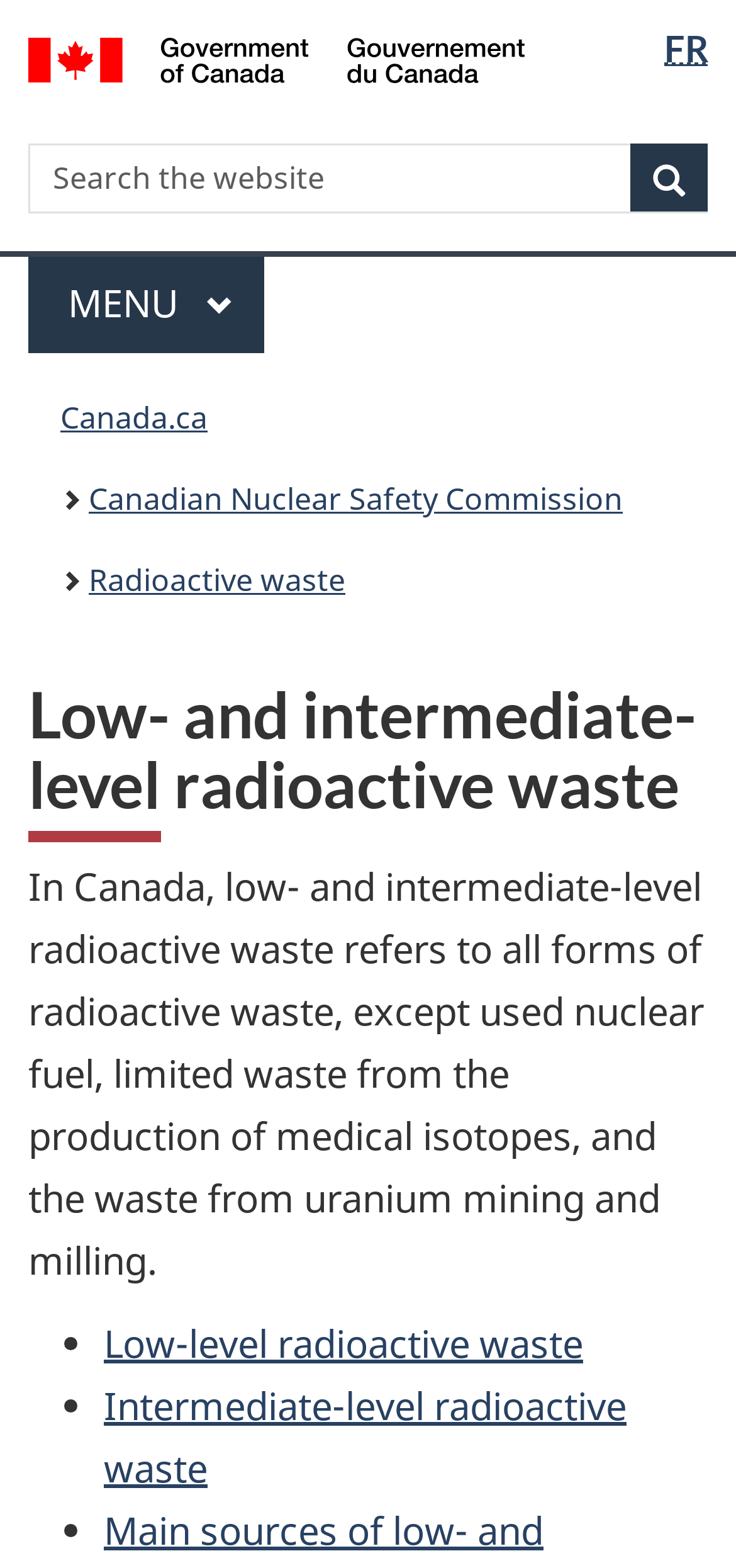Based on the image, please respond to the question with as much detail as possible:
What is the purpose of the search bar?

The search bar is a text input field with a search button, allowing users to search for specific content within the website. The placeholder text 'Search the website' indicates the purpose of the search bar.